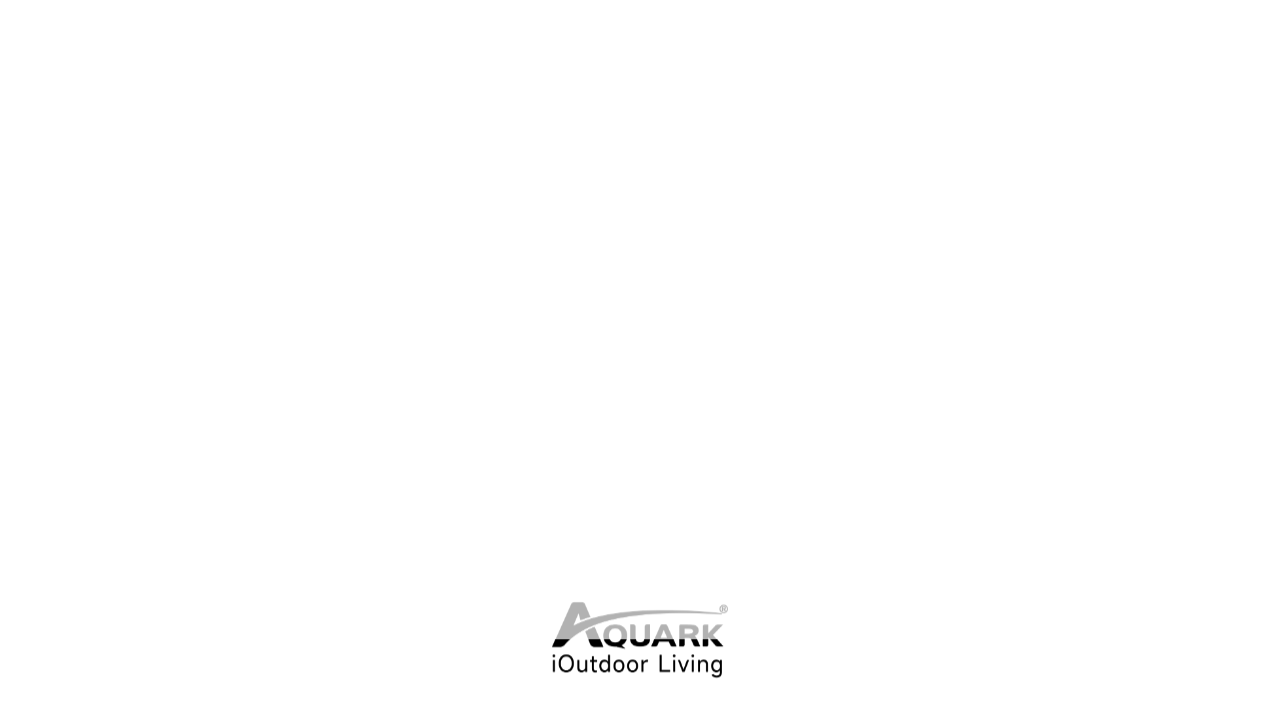Identify the bounding box for the UI element described as: "BE OUR PARTNER-old". Ensure the coordinates are four float numbers between 0 and 1, formatted as [left, top, right, bottom].

[0.669, 0.508, 0.832, 0.585]